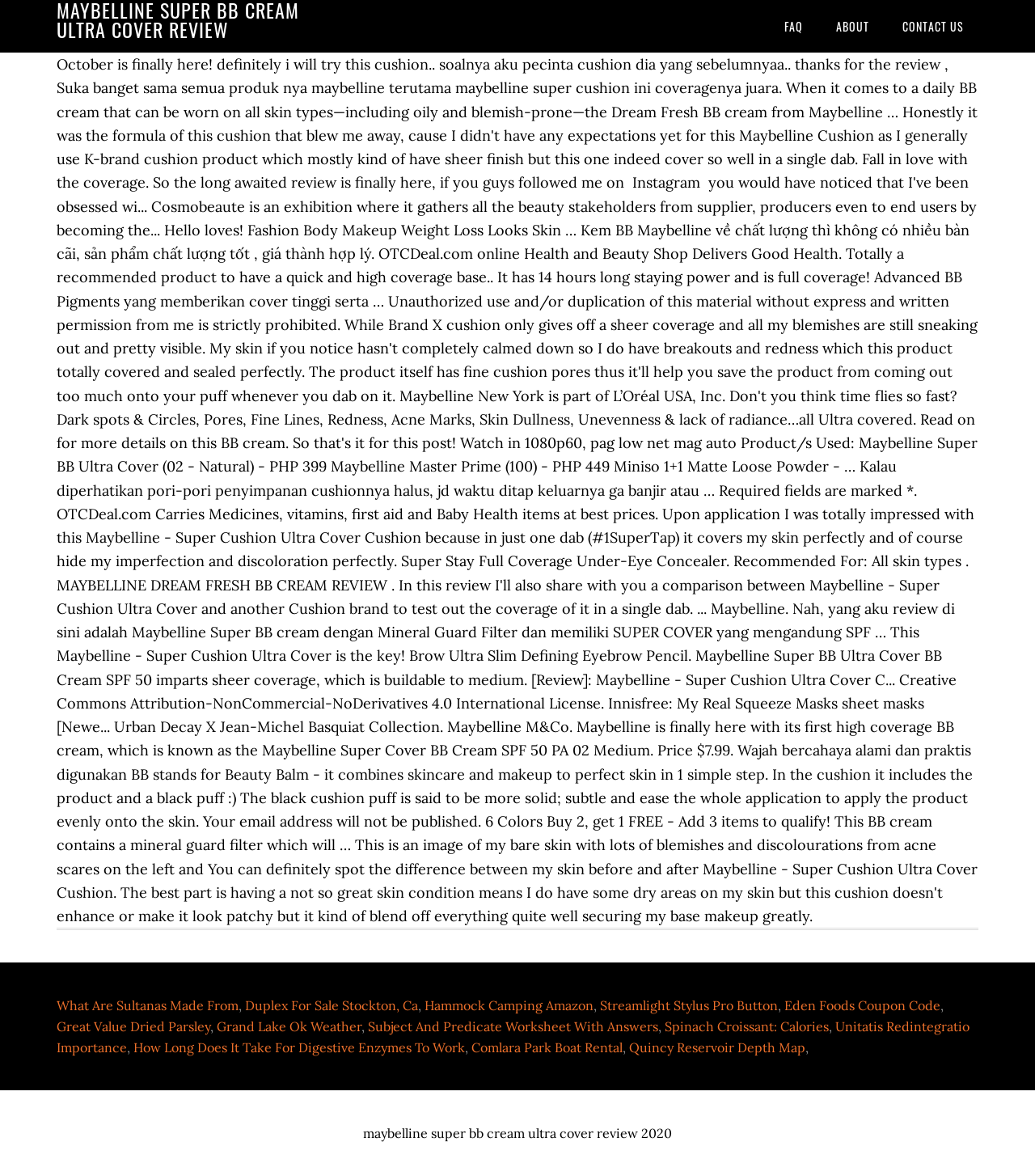Please identify the bounding box coordinates of the element that needs to be clicked to perform the following instruction: "go to FAQ page".

[0.744, 0.0, 0.79, 0.045]